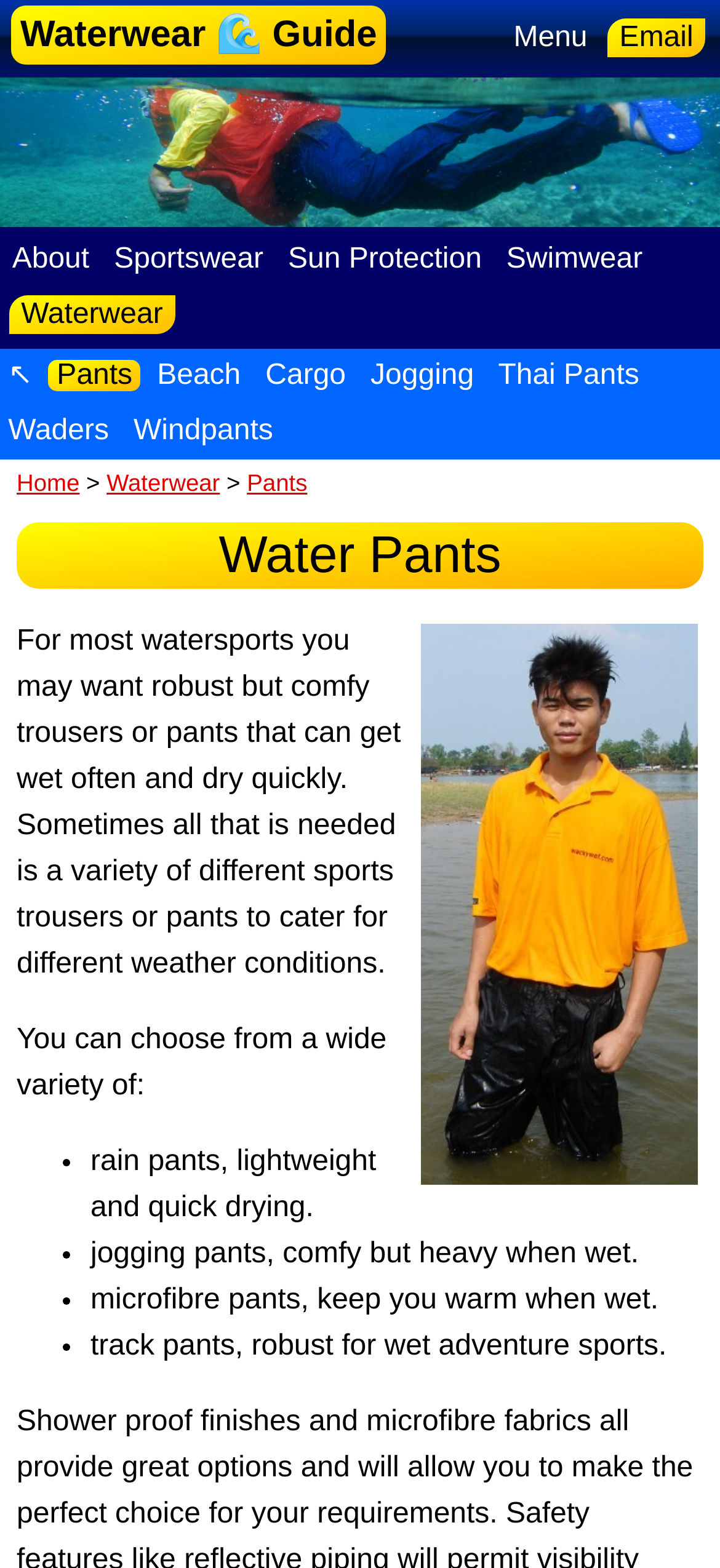Examine the image carefully and respond to the question with a detailed answer: 
How many types of pants are mentioned on this webpage?

There are six types of pants mentioned on this webpage, which are 'rain pants', 'jogging pants', 'microfibre pants', 'track pants', 'beach pants', and 'cargo pants', as listed in the bullet points on the webpage.